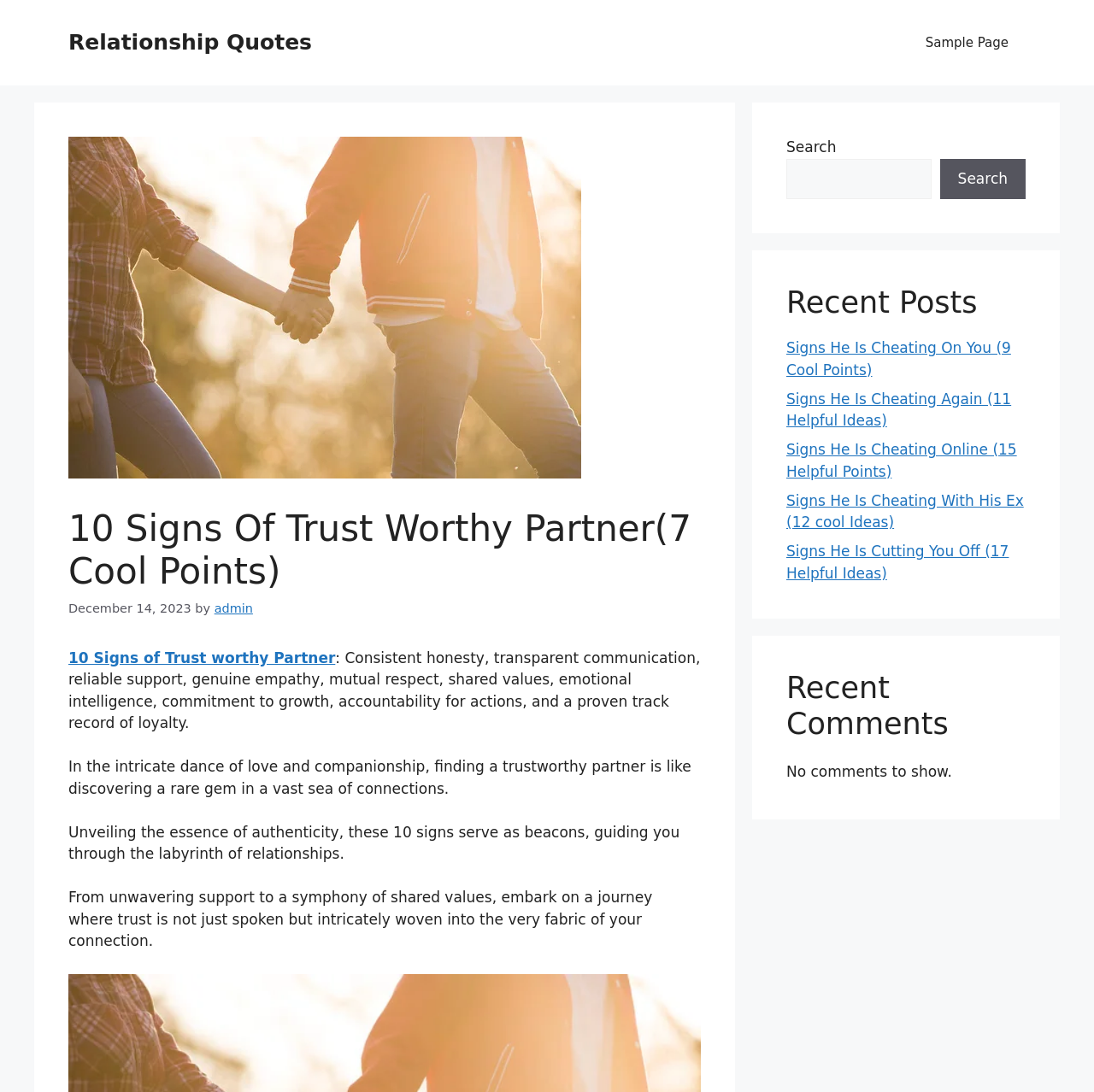How many recent comments are shown?
Refer to the image and give a detailed answer to the question.

The number of recent comments can be determined by reading the text 'No comments to show.' under the 'Recent Comments' heading, which indicates that there are no recent comments to display.